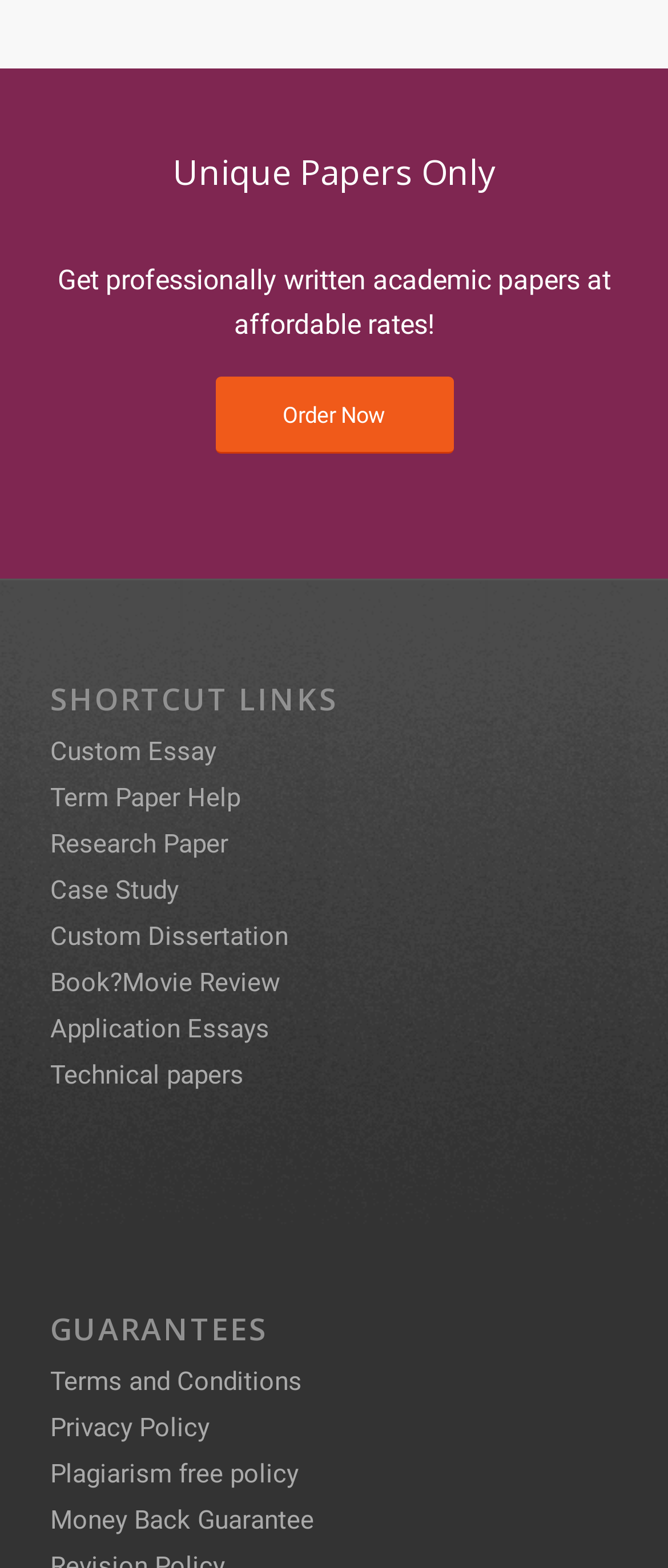Please identify the bounding box coordinates of the element that needs to be clicked to execute the following command: "Learn about Plagiarism free policy". Provide the bounding box using four float numbers between 0 and 1, formatted as [left, top, right, bottom].

[0.075, 0.867, 0.447, 0.887]